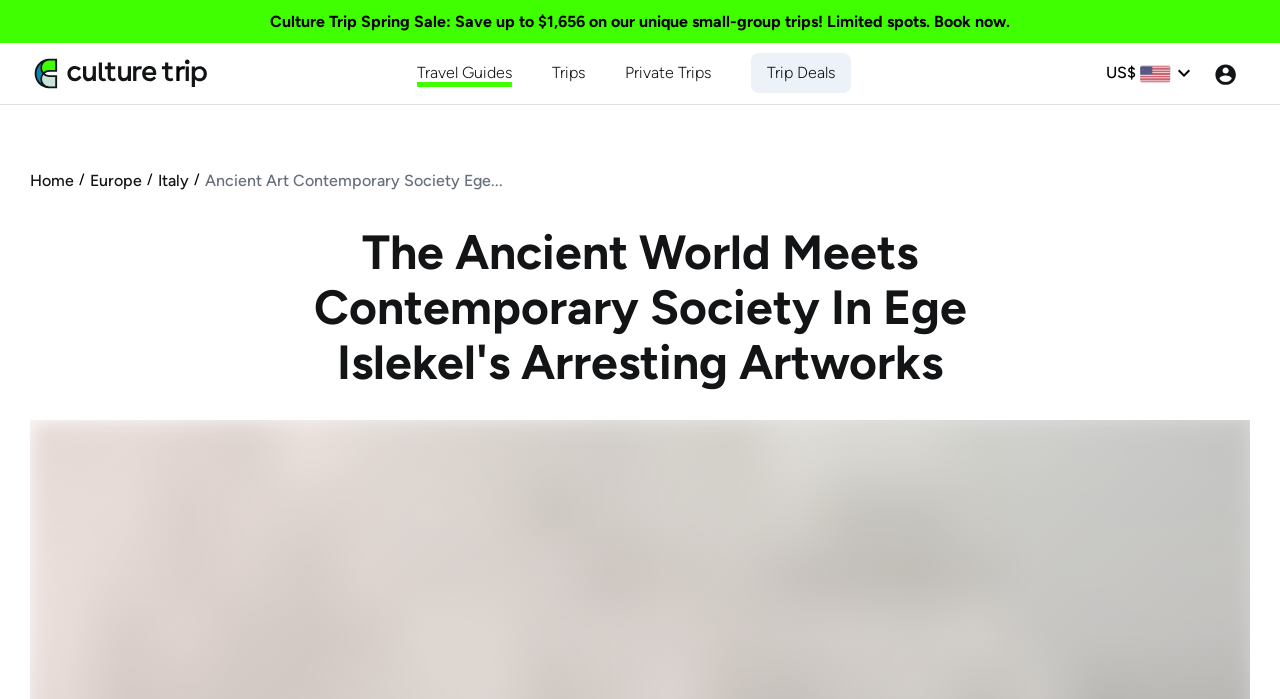What is the current section of the webpage?
Please look at the screenshot and answer using one word or phrase.

Ancient Art Contemporary Society